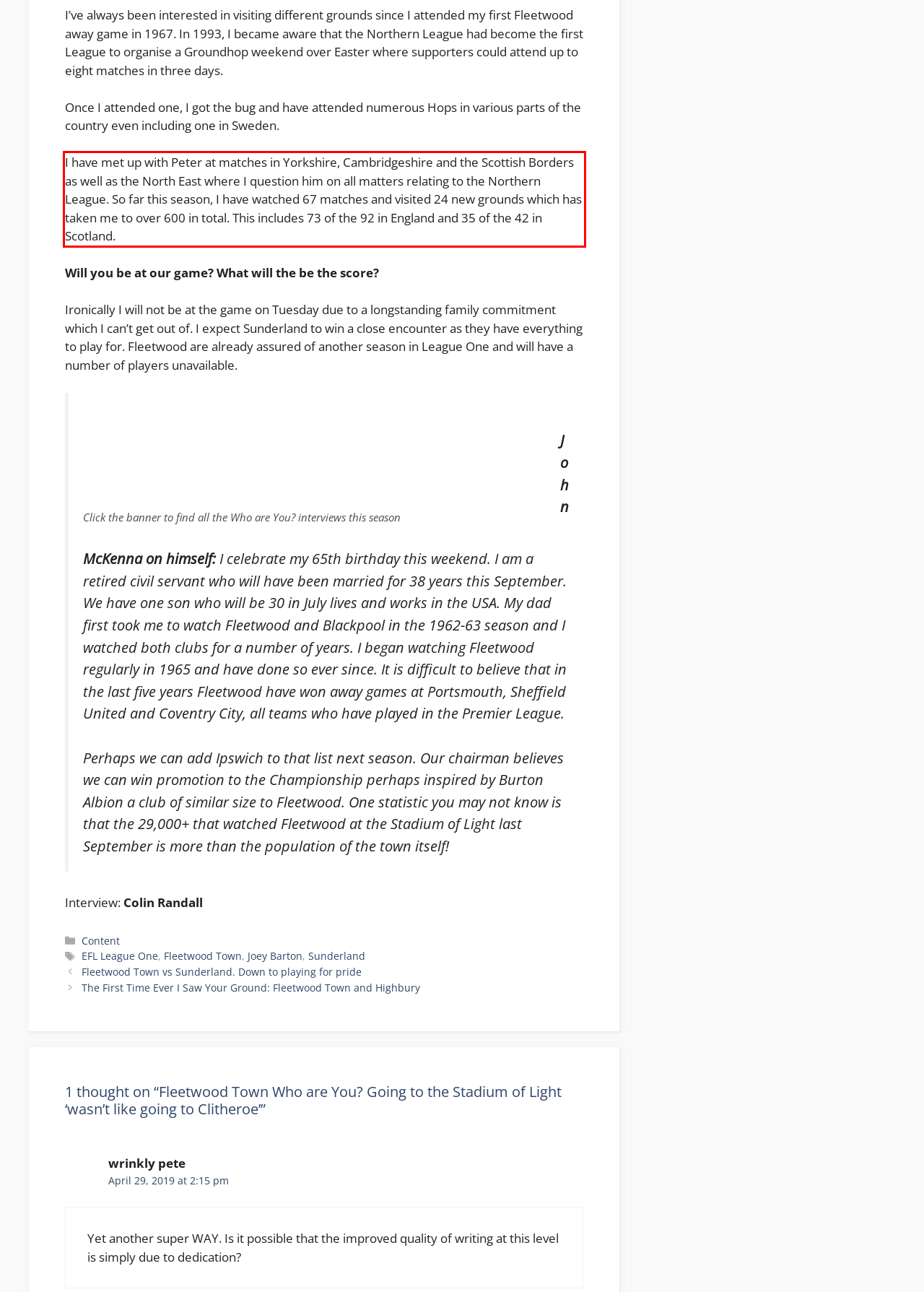Given a webpage screenshot, identify the text inside the red bounding box using OCR and extract it.

I have met up with Peter at matches in Yorkshire, Cambridgeshire and the Scottish Borders as well as the North East where I question him on all matters relating to the Northern League. So far this season, I have watched 67 matches and visited 24 new grounds which has taken me to over 600 in total. This includes 73 of the 92 in England and 35 of the 42 in Scotland.